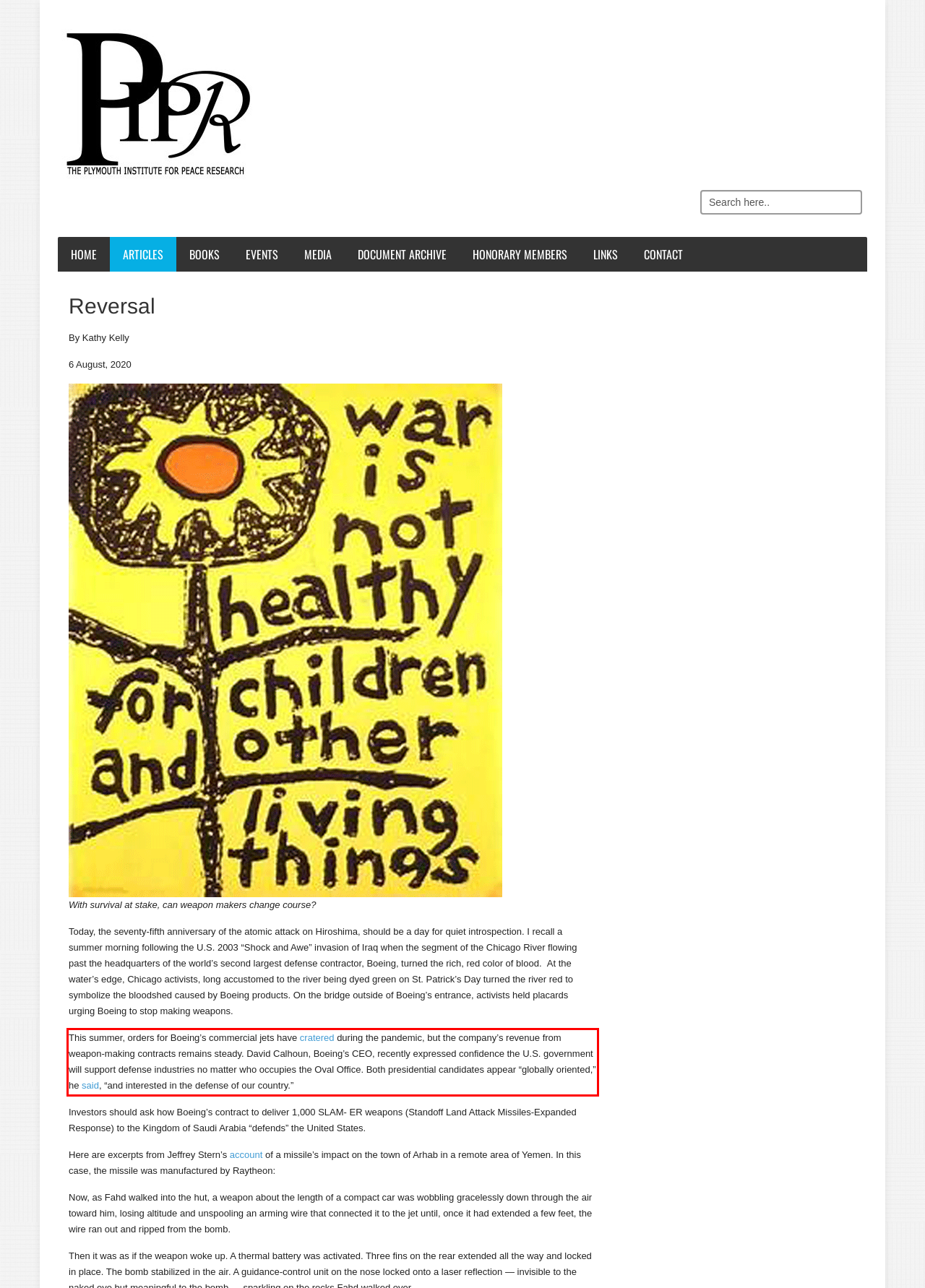Please analyze the screenshot of a webpage and extract the text content within the red bounding box using OCR.

This summer, orders for Boeing’s commercial jets have cratered during the pandemic, but the company’s revenue from weapon-making contracts remains steady. David Calhoun, Boeing’s CEO, recently expressed confidence the U.S. government will support defense industries no matter who occupies the Oval Office. Both presidential candidates appear “globally oriented,” he said, “and interested in the defense of our country.”